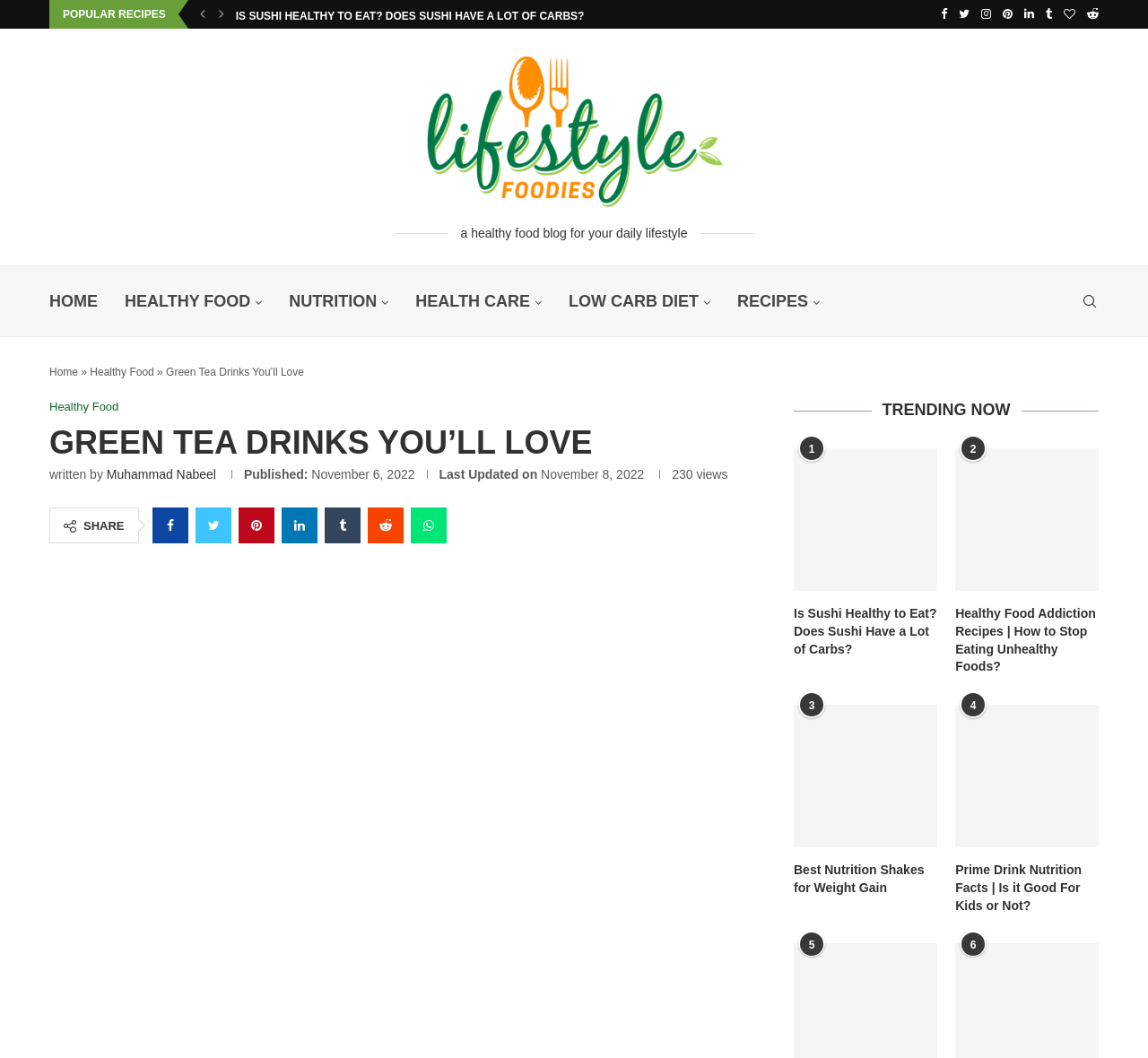Please determine the bounding box of the UI element that matches this description: Healthy Food. The coordinates should be given as (top-left x, top-left y, bottom-right x, bottom-right y), with all values between 0 and 1.

[0.043, 0.378, 0.103, 0.391]